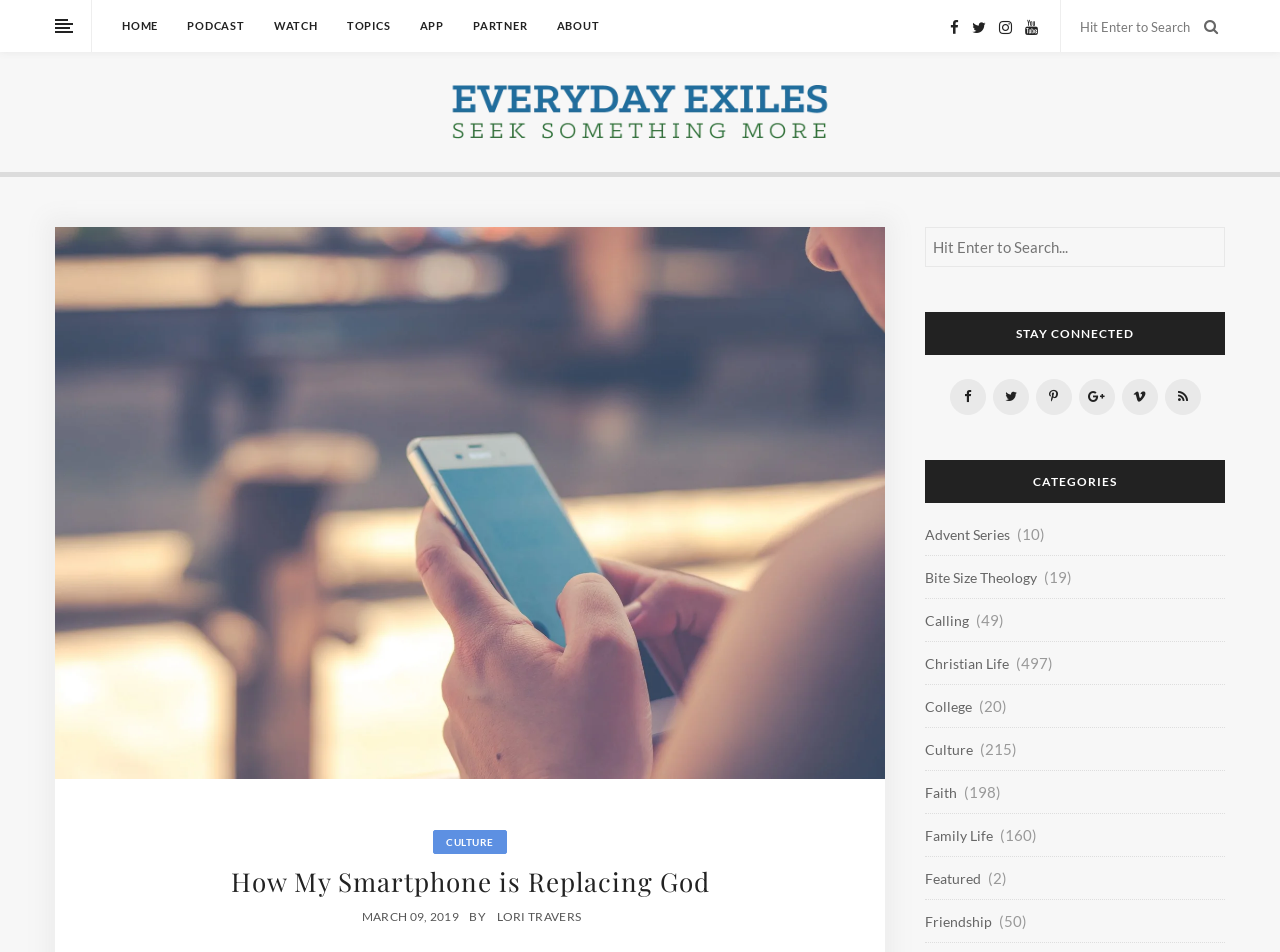Pinpoint the bounding box coordinates of the element that must be clicked to accomplish the following instruction: "Search for something". The coordinates should be in the format of four float numbers between 0 and 1, i.e., [left, top, right, bottom].

[0.841, 0.012, 0.938, 0.045]